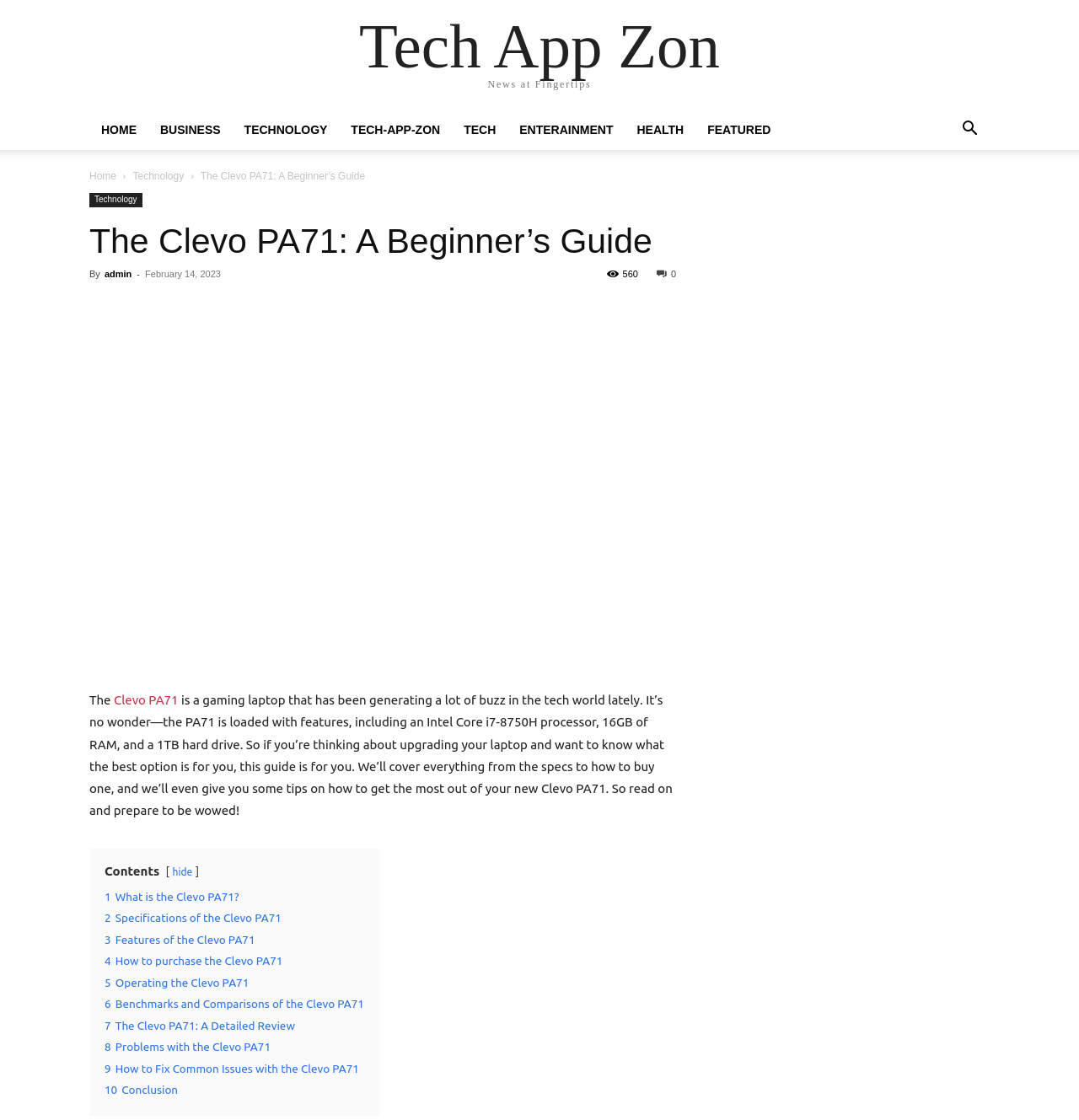Please identify the bounding box coordinates of the area that needs to be clicked to follow this instruction: "Check the 'FEATURED' section".

[0.645, 0.098, 0.725, 0.134]